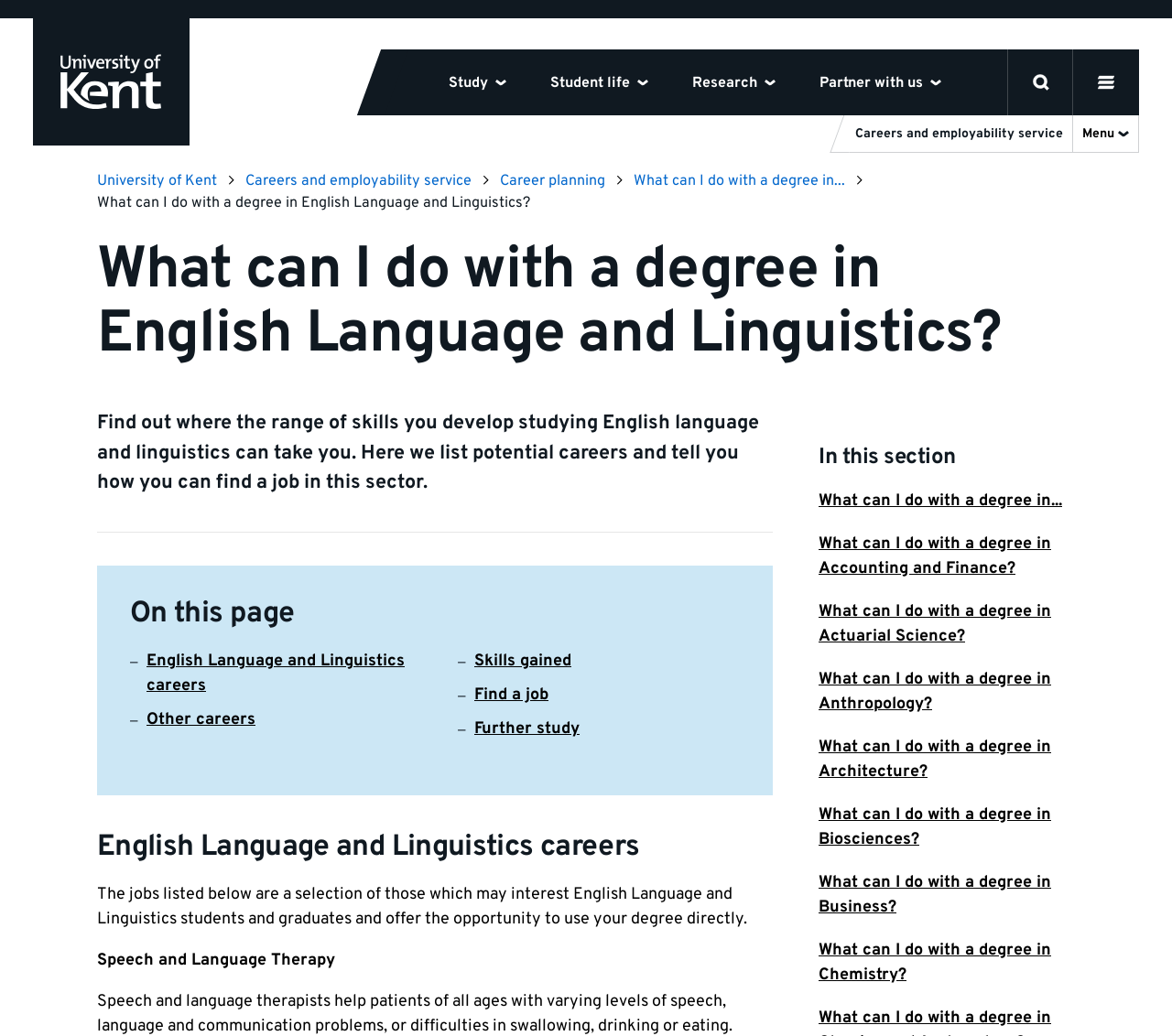Provide the bounding box coordinates of the area you need to click to execute the following instruction: "Contact Us".

None